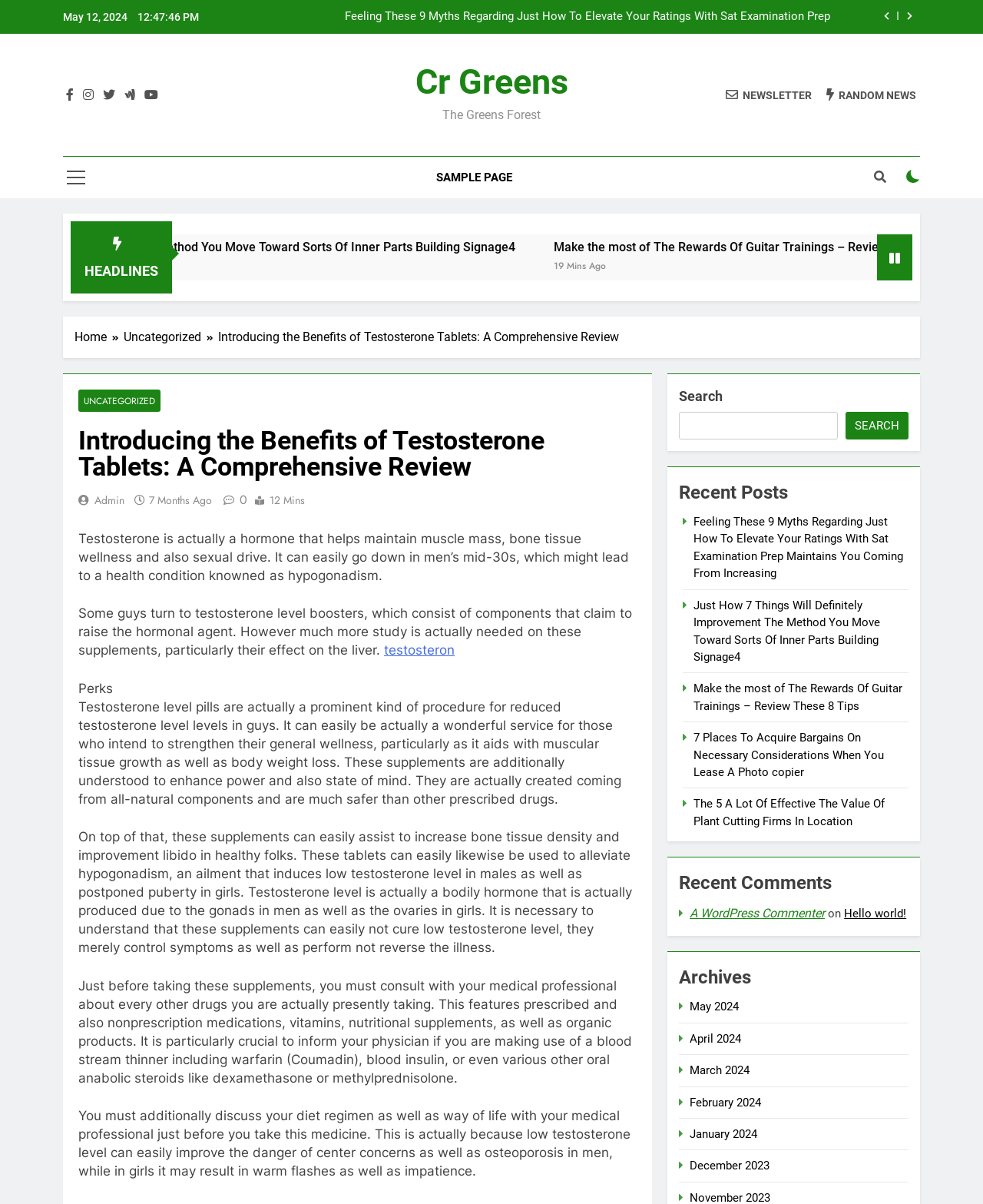Predict the bounding box of the UI element based on the description: "parent_node: SEARCH name="s"". The coordinates should be four float numbers between 0 and 1, formatted as [left, top, right, bottom].

[0.691, 0.342, 0.852, 0.365]